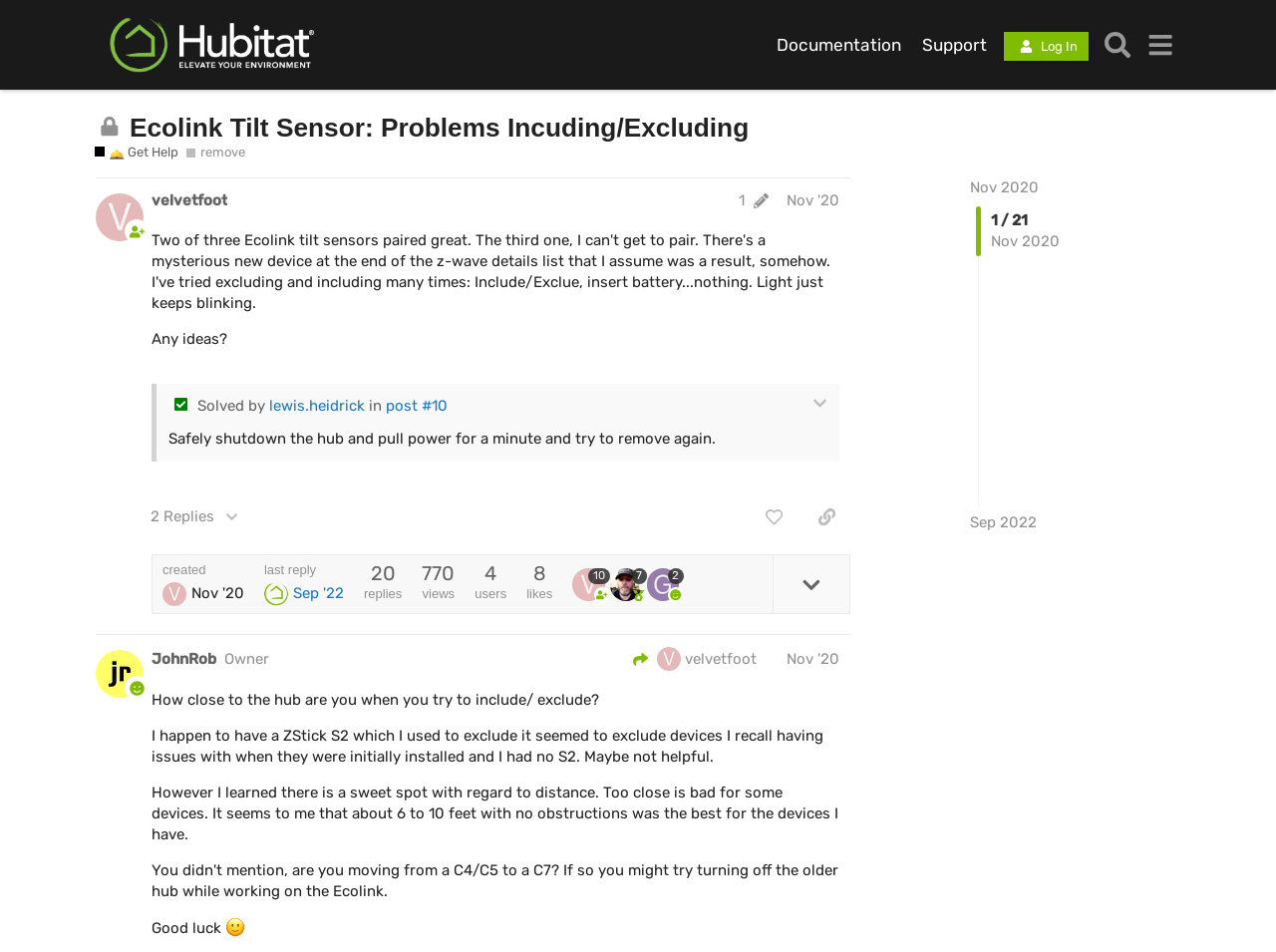Please provide a comprehensive response to the question below by analyzing the image: 
What is the date of the last reply in this topic?

The link 'last reply Sep '22' indicates that the last reply in this topic was on September 22, 2022. This is also supported by the presence of a timestamp 'Sep 22, 2022 5:18 pm' in the discussion thread.